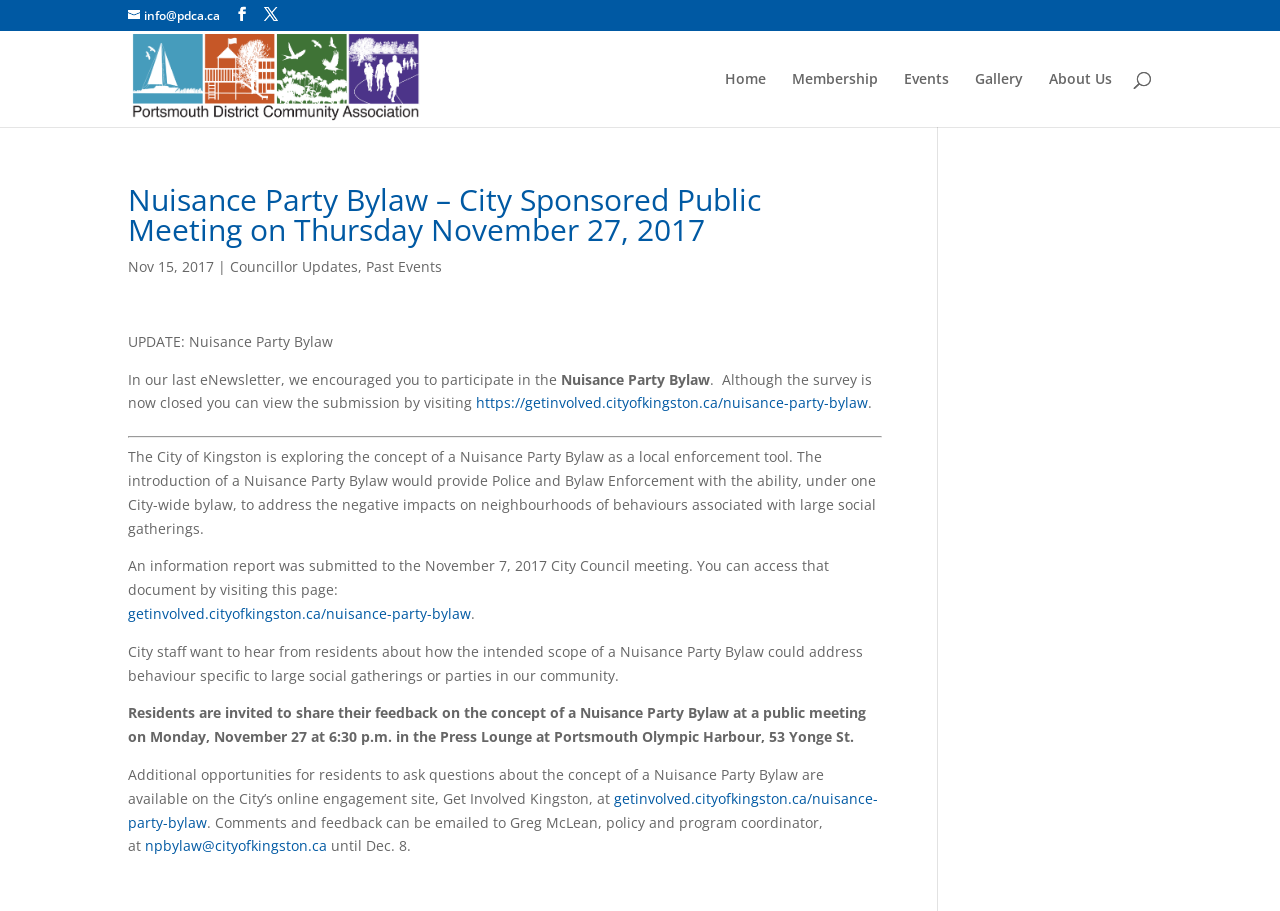Predict the bounding box of the UI element based on the description: "Councillor Updates". The coordinates should be four float numbers between 0 and 1, formatted as [left, top, right, bottom].

[0.18, 0.282, 0.28, 0.303]